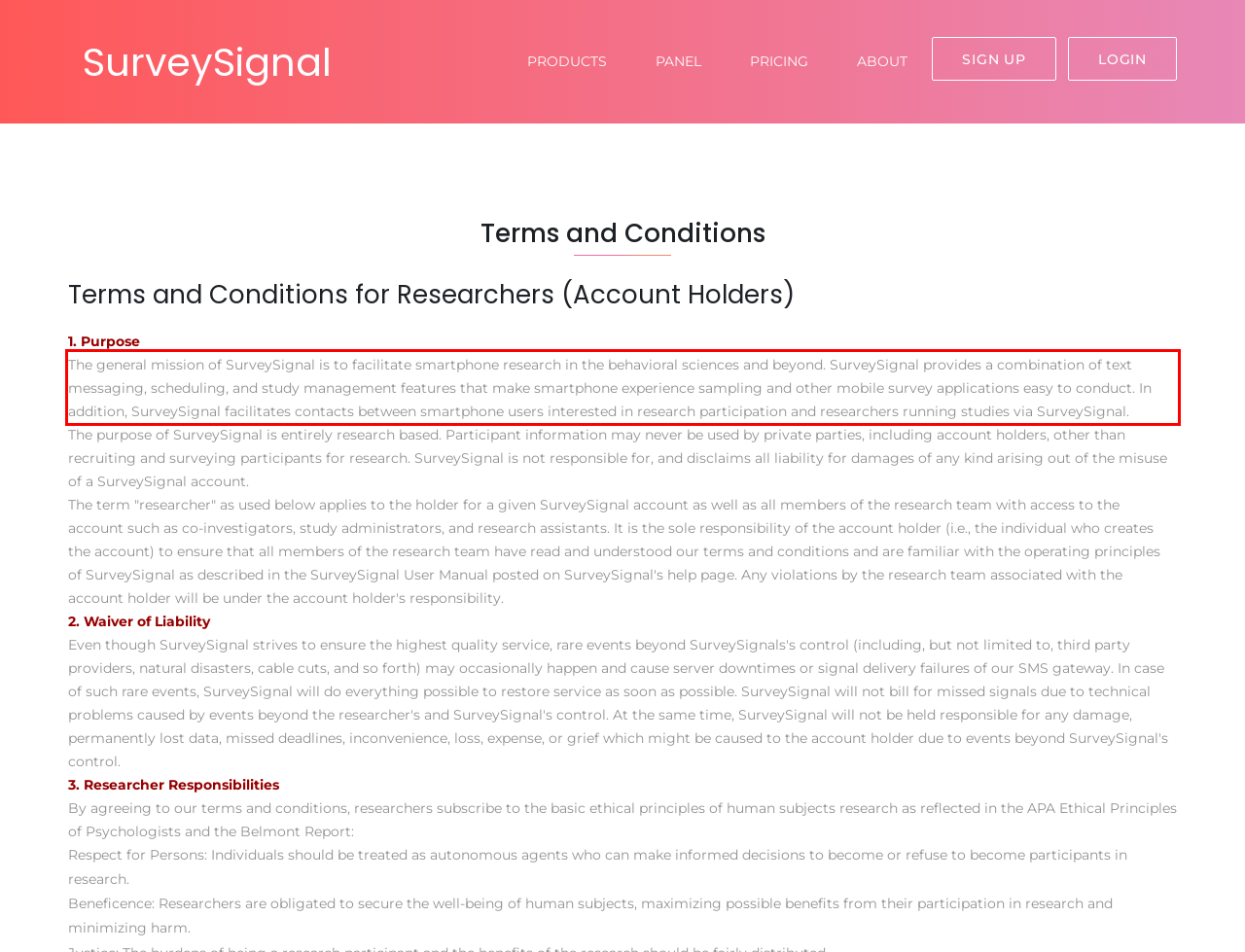Examine the webpage screenshot and use OCR to recognize and output the text within the red bounding box.

The general mission of SurveySignal is to facilitate smartphone research in the behavioral sciences and beyond. SurveySignal provides a combination of text messaging, scheduling, and study management features that make smartphone experience sampling and other mobile survey applications easy to conduct. In addition, SurveySignal facilitates contacts between smartphone users interested in research participation and researchers running studies via SurveySignal.